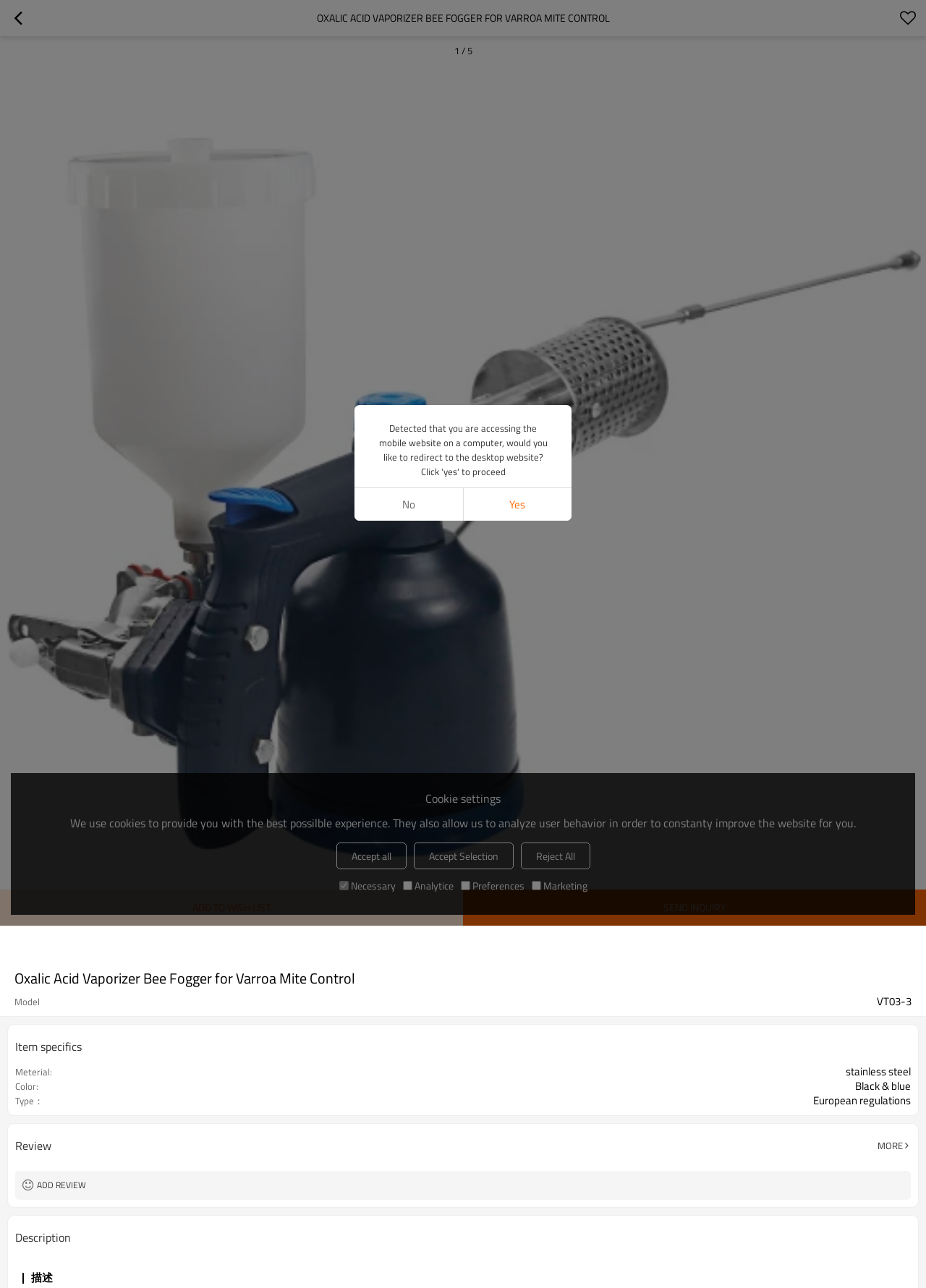Use a single word or phrase to answer the question:
What is the color of the Oxalic Acid Vaporizer Bee Fogger?

Black & blue